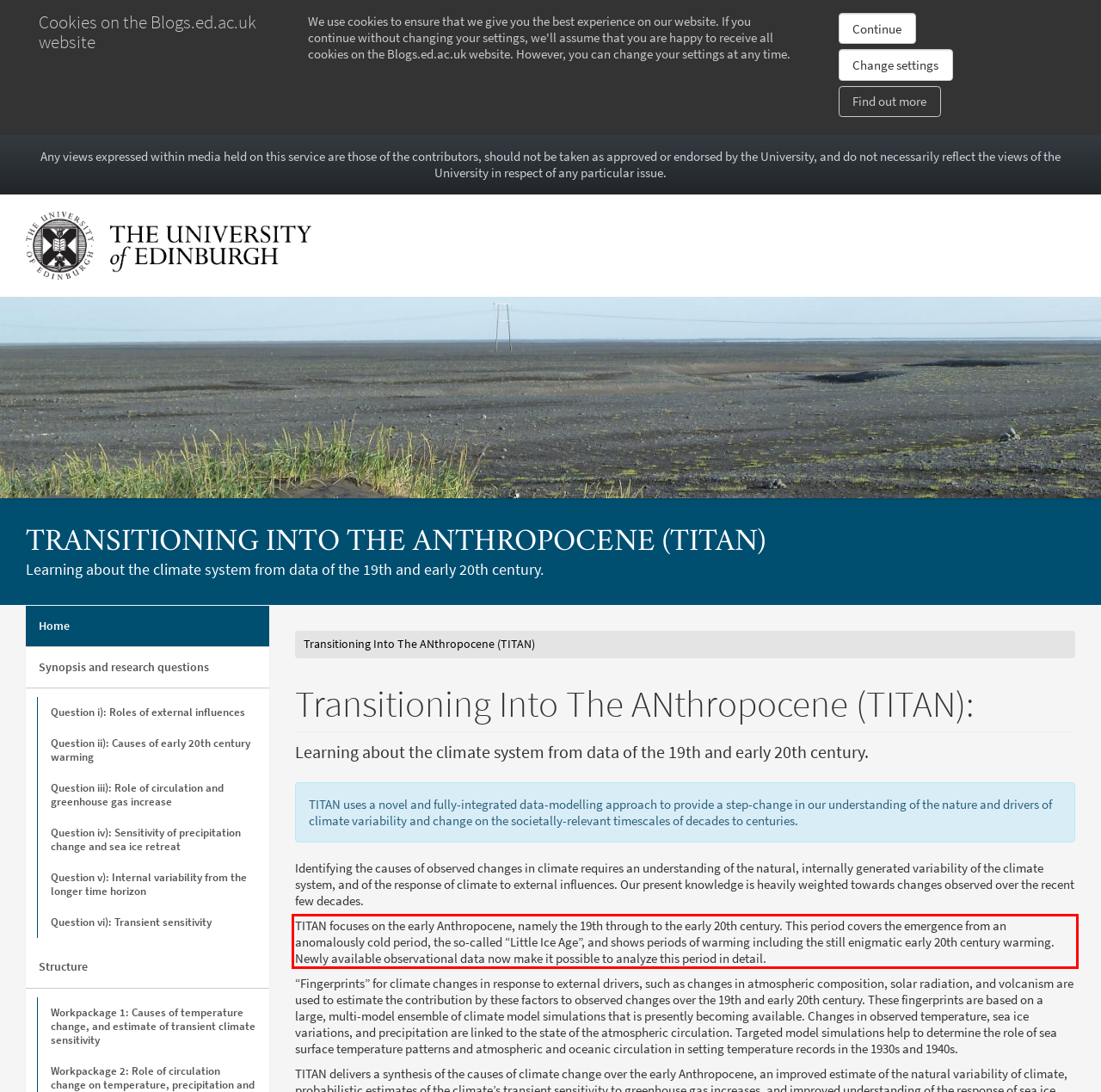You have a webpage screenshot with a red rectangle surrounding a UI element. Extract the text content from within this red bounding box.

TITAN focuses on the early Anthropocene, namely the 19th through to the early 20th century. This period covers the emergence from an anomalously cold period, the so-called “Little Ice Age”, and shows periods of warming including the still enigmatic early 20th century warming. Newly available observational data now make it possible to analyze this period in detail.